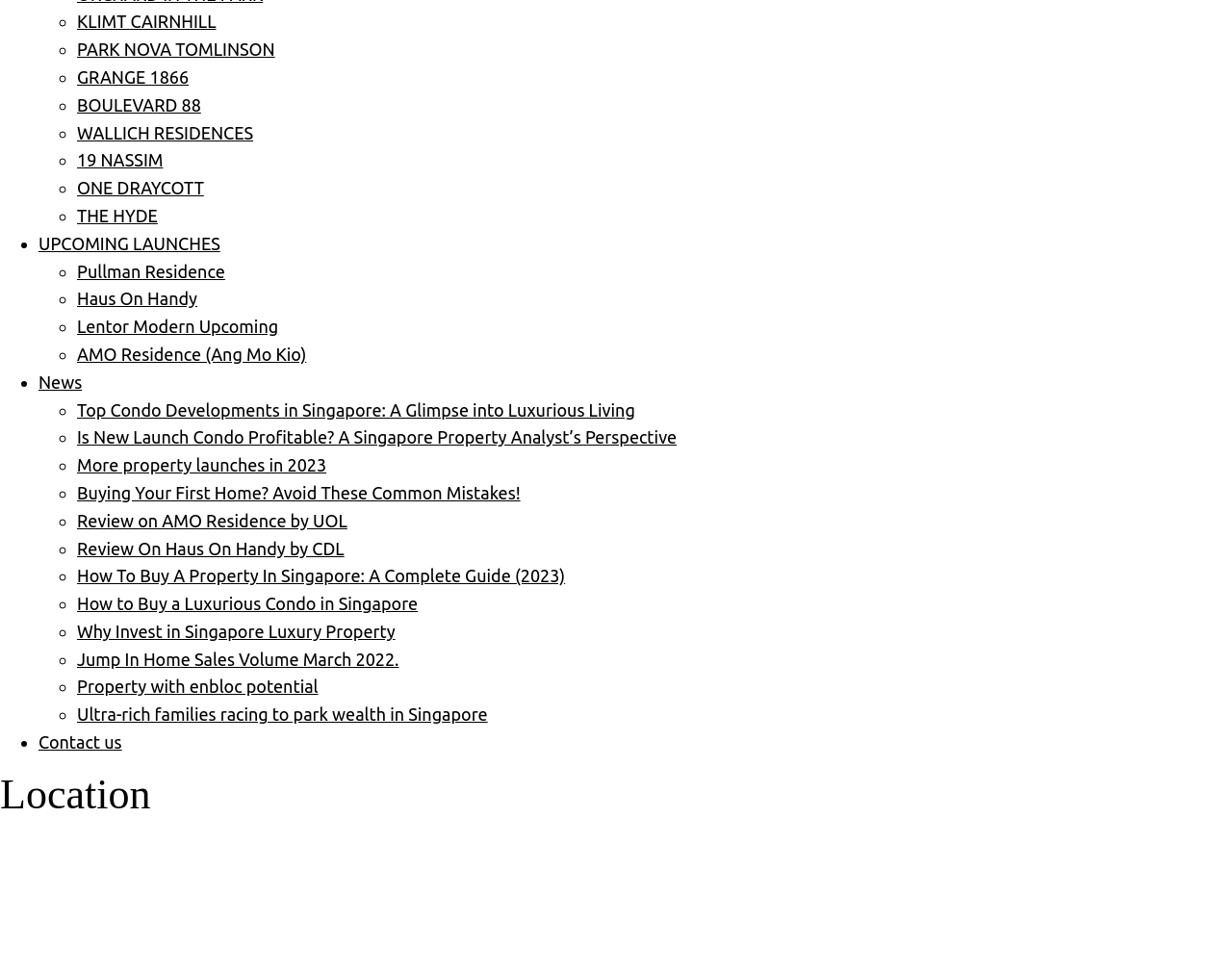What is the first upcoming launch listed?
Kindly offer a comprehensive and detailed response to the question.

I looked at the upcoming launches section and found the first one listed, which is 'Pullman Residence'.